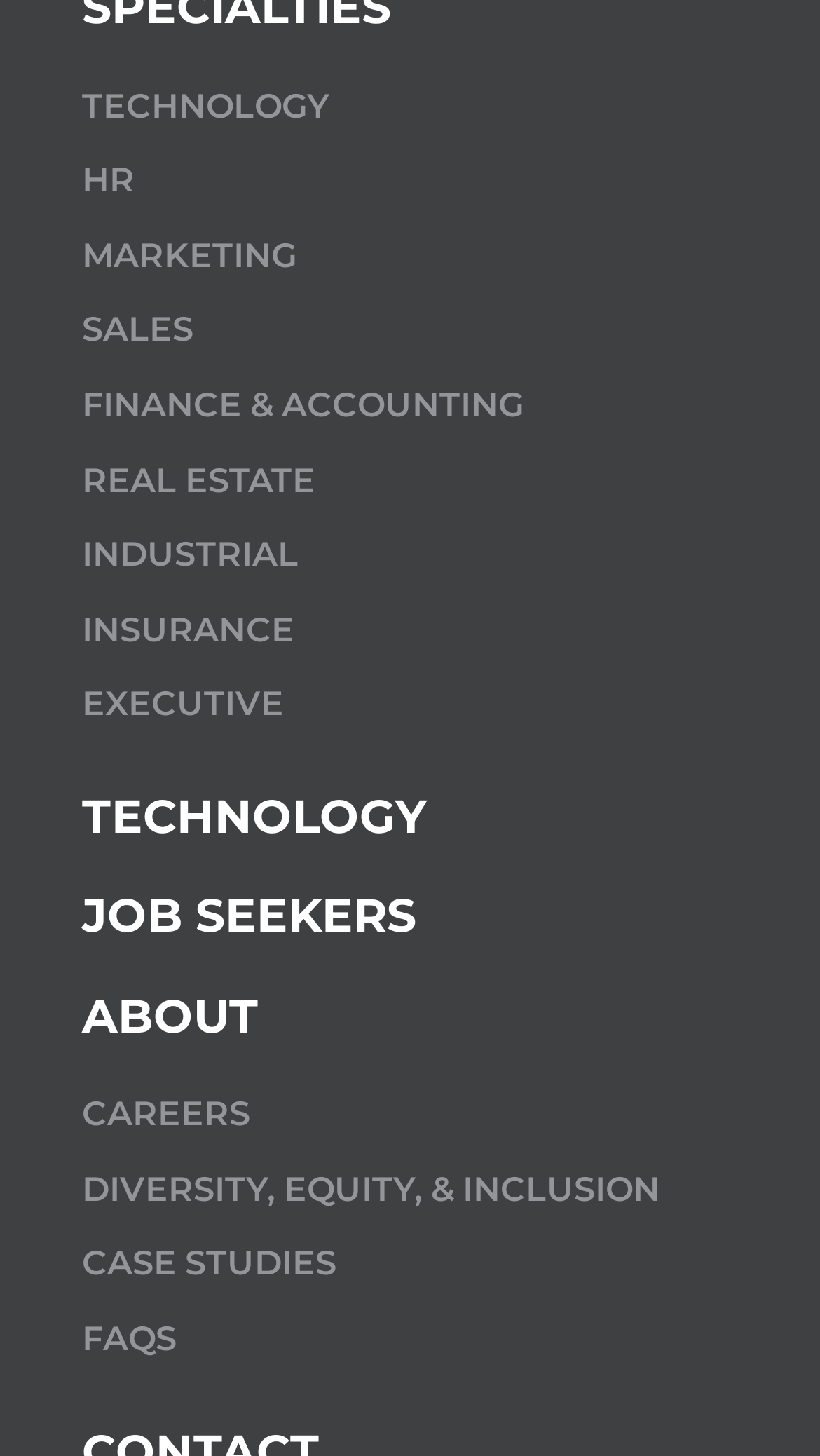Please identify the bounding box coordinates of the clickable element to fulfill the following instruction: "View CAREERS". The coordinates should be four float numbers between 0 and 1, i.e., [left, top, right, bottom].

[0.1, 0.753, 0.305, 0.793]